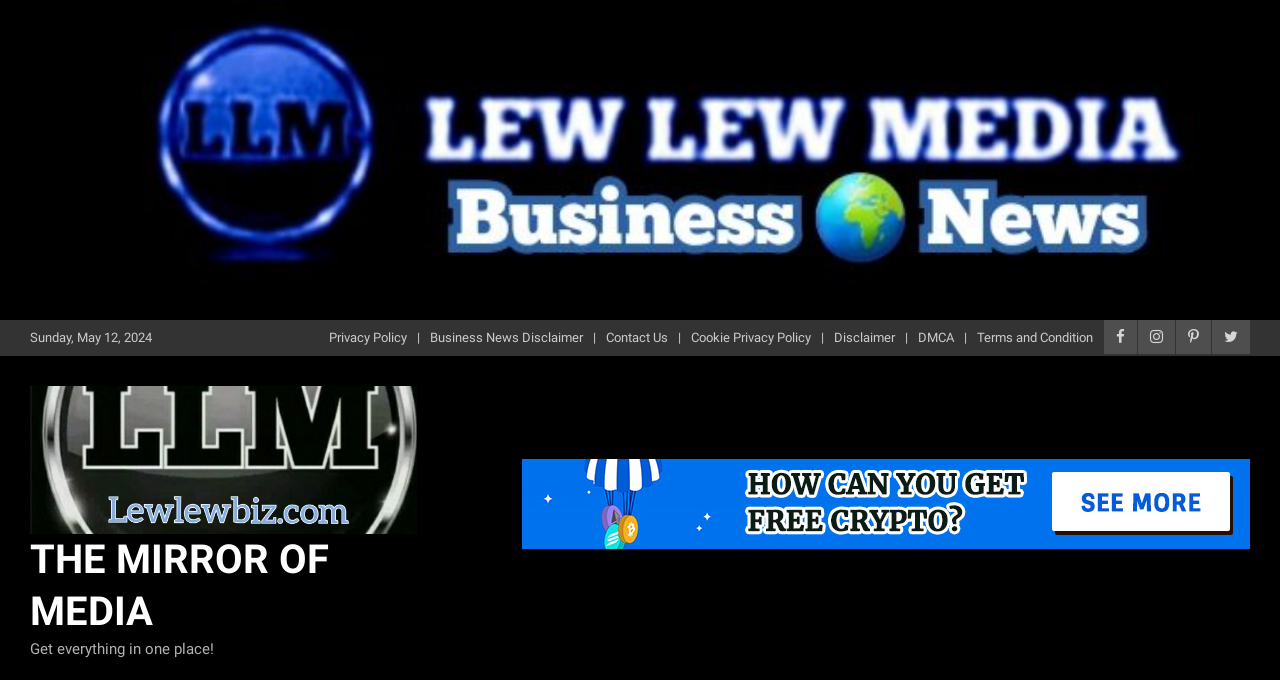Please predict the bounding box coordinates of the element's region where a click is necessary to complete the following instruction: "Open the 'THE MIRROR OF MEDIA' website". The coordinates should be represented by four float numbers between 0 and 1, i.e., [left, top, right, bottom].

[0.023, 0.571, 0.326, 0.607]